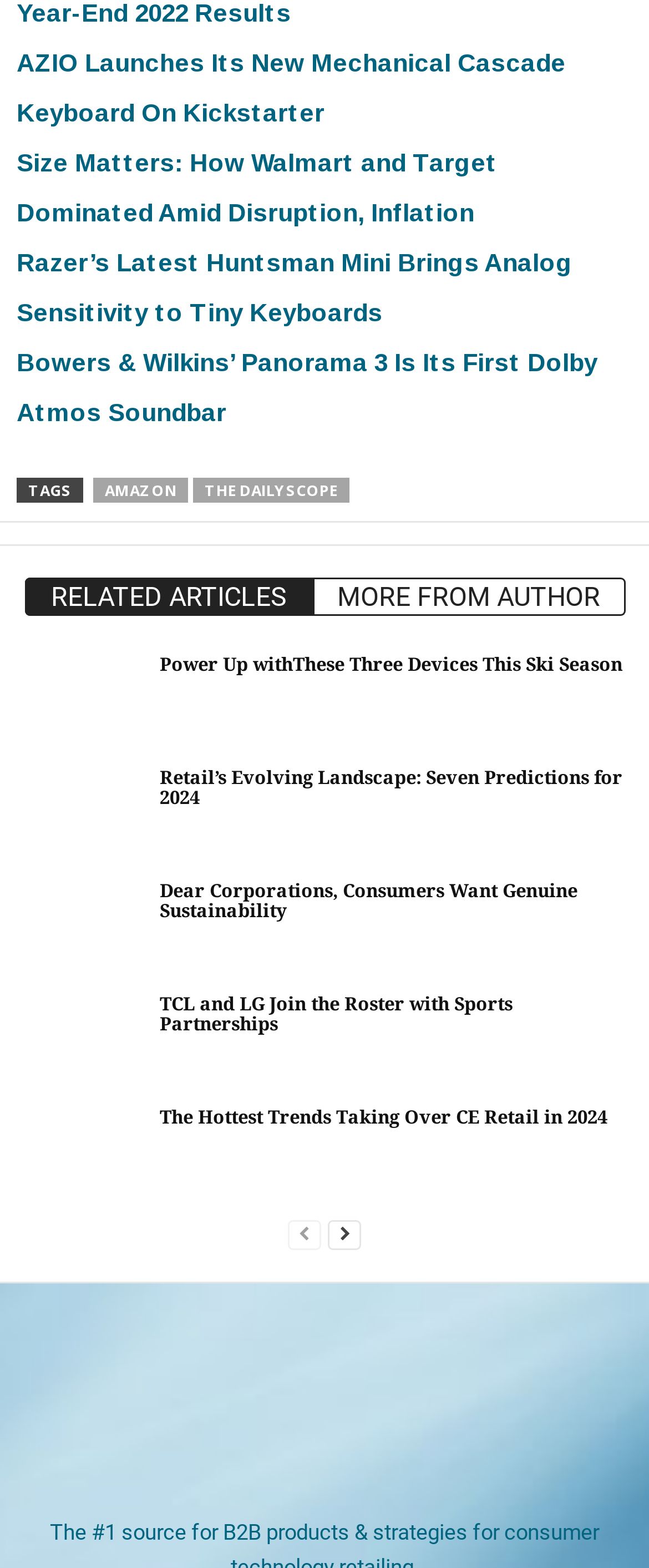Use one word or a short phrase to answer the question provided: 
What is the text of the heading above the 'RELATED ARTICLES' link?

RELATED ARTICLES MORE FROM AUTHOR